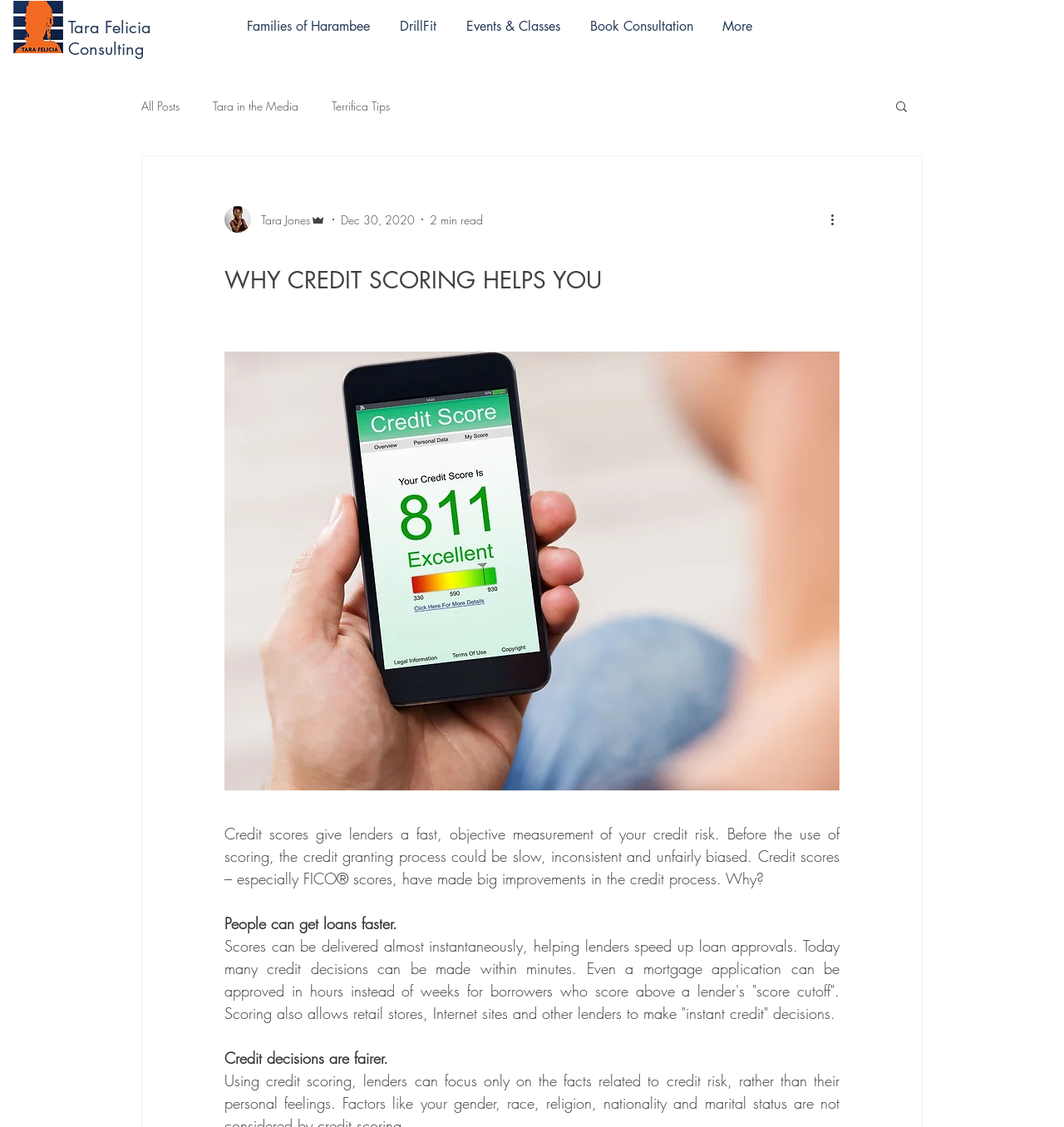Find the bounding box coordinates of the clickable area that will achieve the following instruction: "Go to Tara Felicia Consulting".

[0.064, 0.015, 0.142, 0.053]